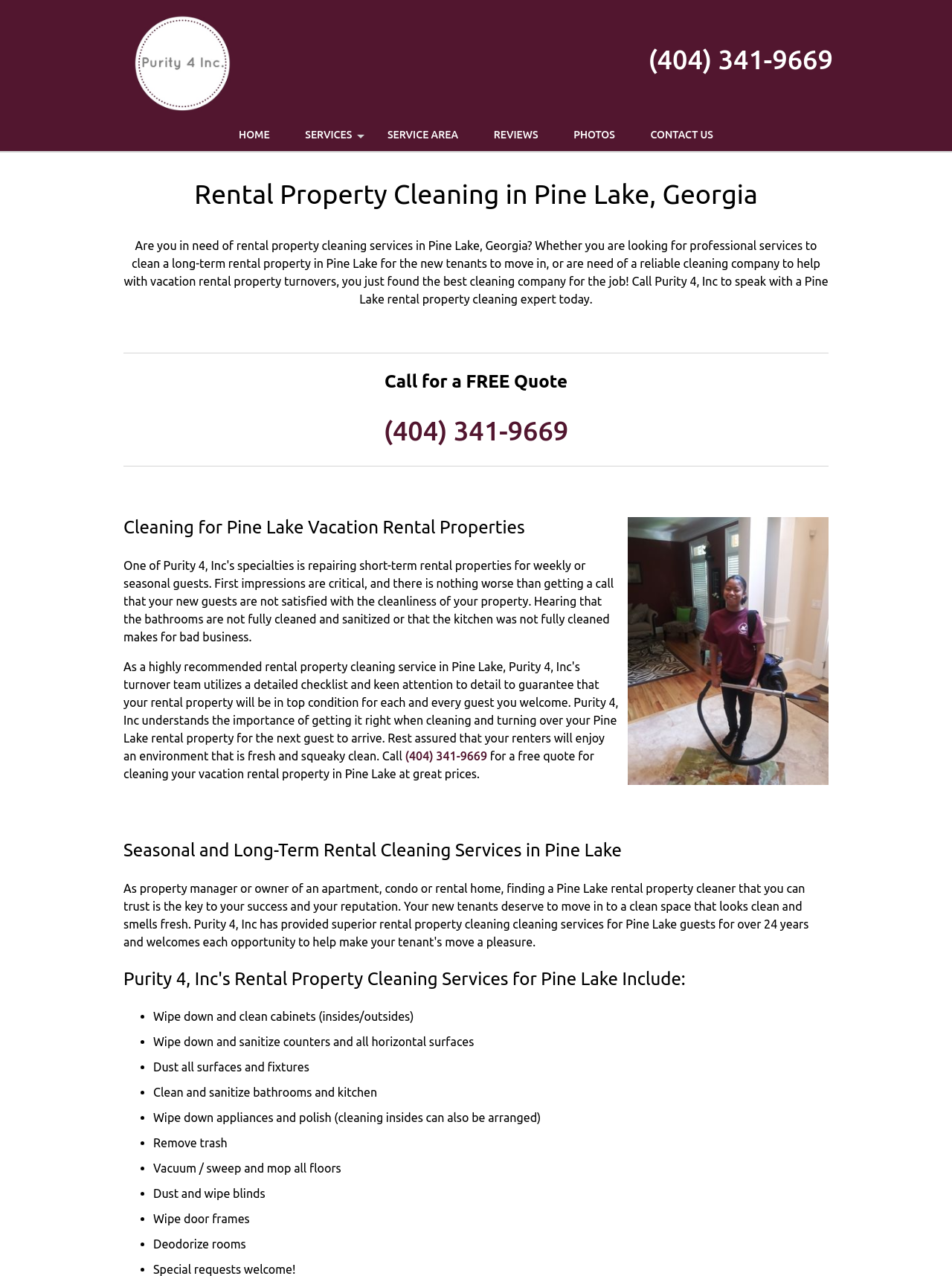From the details in the image, provide a thorough response to the question: What type of properties does Purity 4, Inc clean?

The webpage mentions that Purity 4, Inc provides cleaning services for rental properties, including long-term rental properties and vacation rental properties in Pine Lake, Georgia.